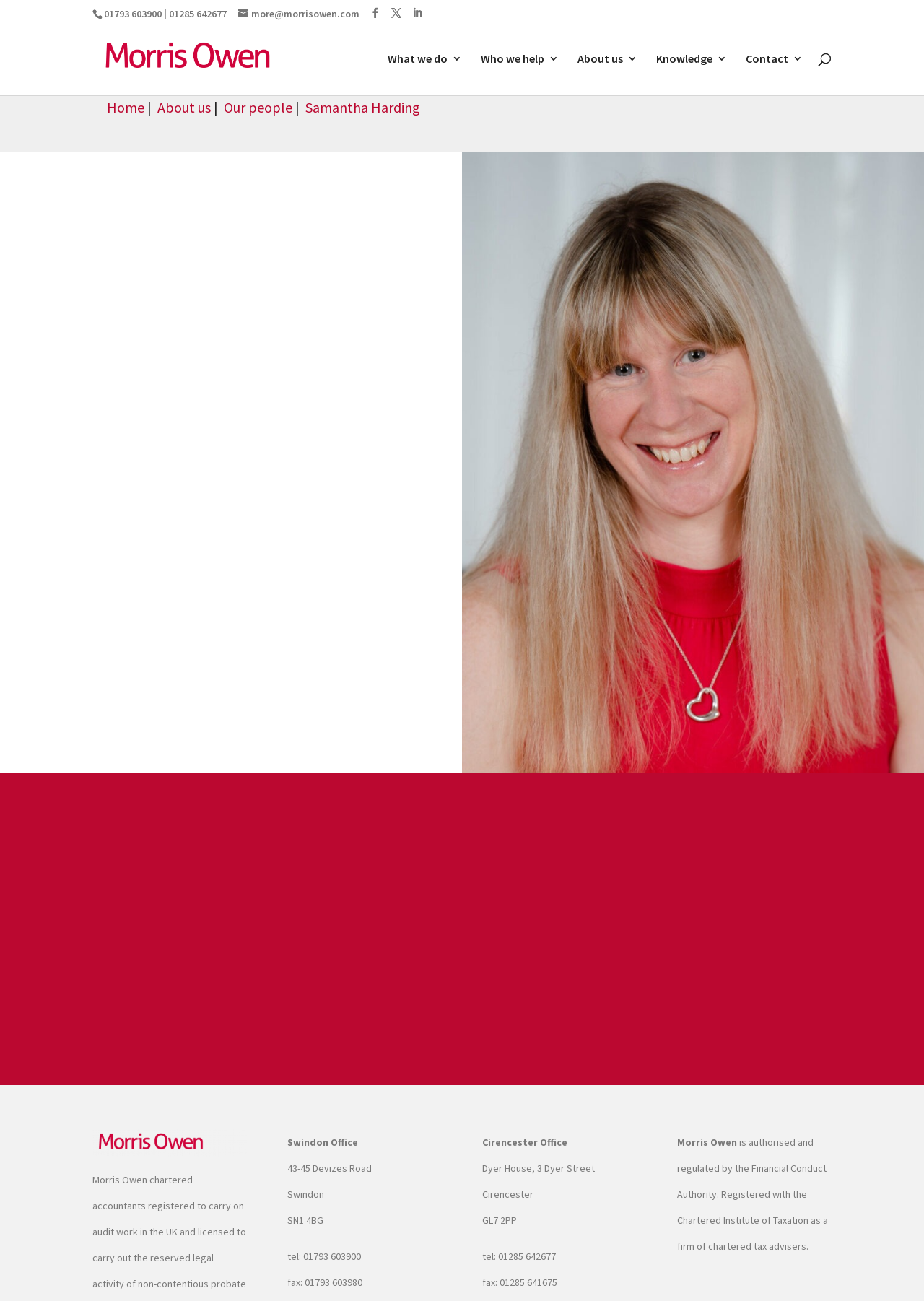Locate the bounding box coordinates of the UI element described by: "name="s" placeholder="Search …" title="Search for:"". The bounding box coordinates should consist of four float numbers between 0 and 1, i.e., [left, top, right, bottom].

[0.595, 0.016, 0.877, 0.017]